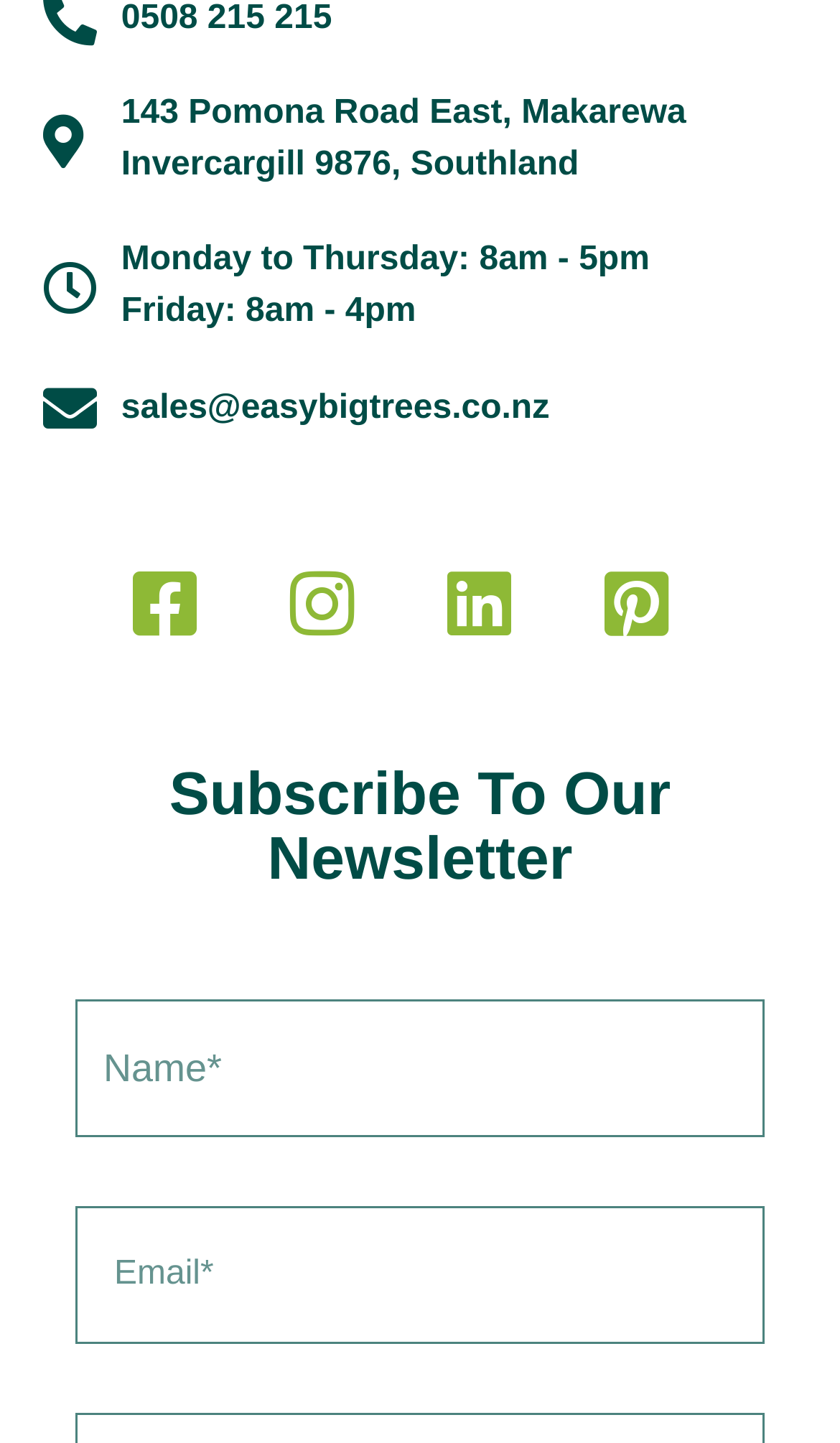How many social media links are available?
Utilize the image to construct a detailed and well-explained answer.

I counted the number of link elements that contain social media icons, which are Facebook, Instagram, Linkedin, and Pinterest. There are four social media links in total.